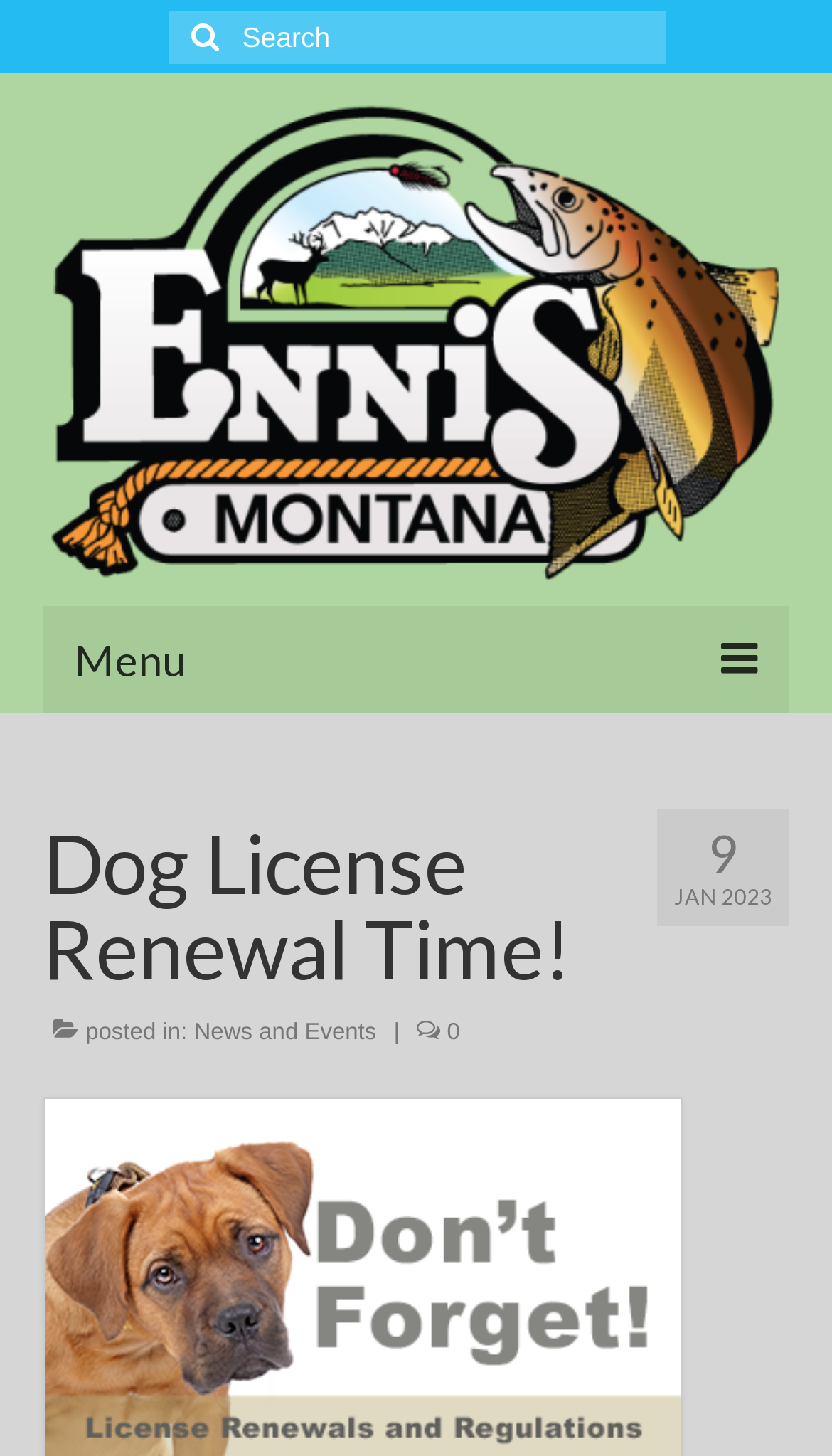Determine the bounding box coordinates for the UI element with the following description: "Public Works". The coordinates should be four float numbers between 0 and 1, represented as [left, top, right, bottom].

[0.115, 0.925, 0.923, 0.986]